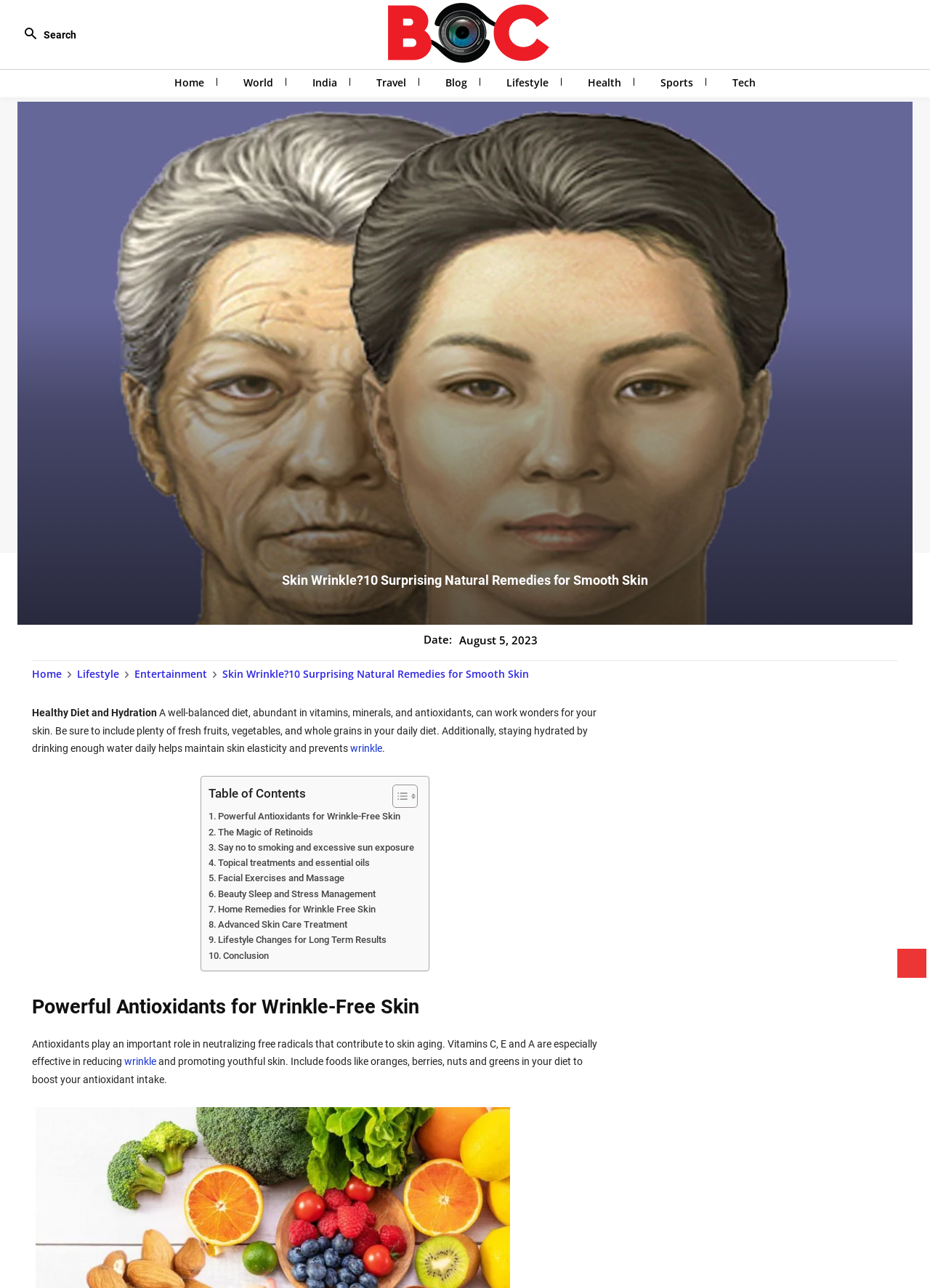Determine the bounding box coordinates of the clickable region to execute the instruction: "Search for something". The coordinates should be four float numbers between 0 and 1, denoted as [left, top, right, bottom].

None